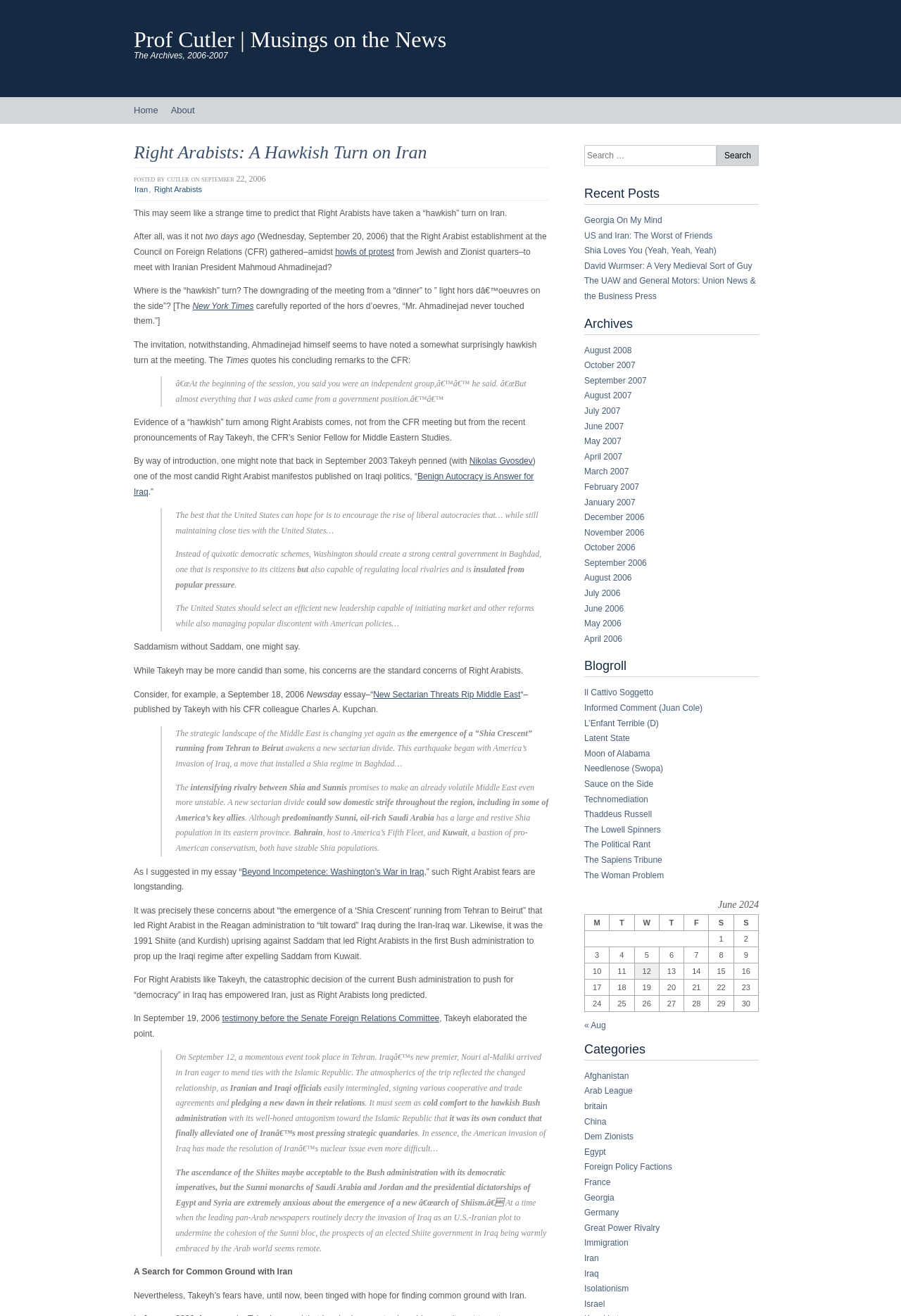Provide a short, one-word or phrase answer to the question below:
What is the name of the organization where Ray Takeyh is a Senior Fellow?

CFR